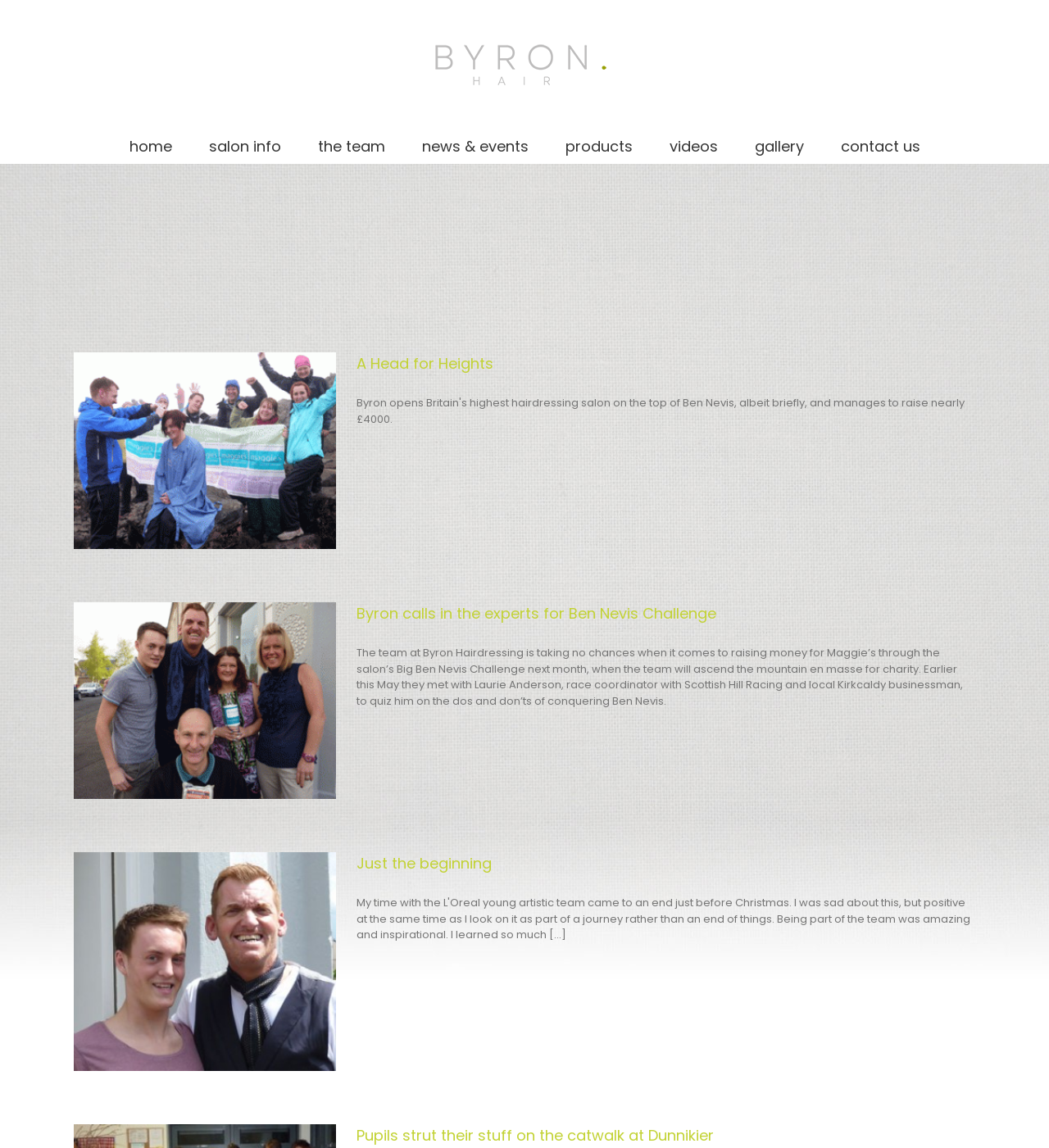How many articles are on the webpage?
Based on the visual information, provide a detailed and comprehensive answer.

There are three article elements on the webpage, each containing a heading and some text. They are arranged vertically on the webpage.